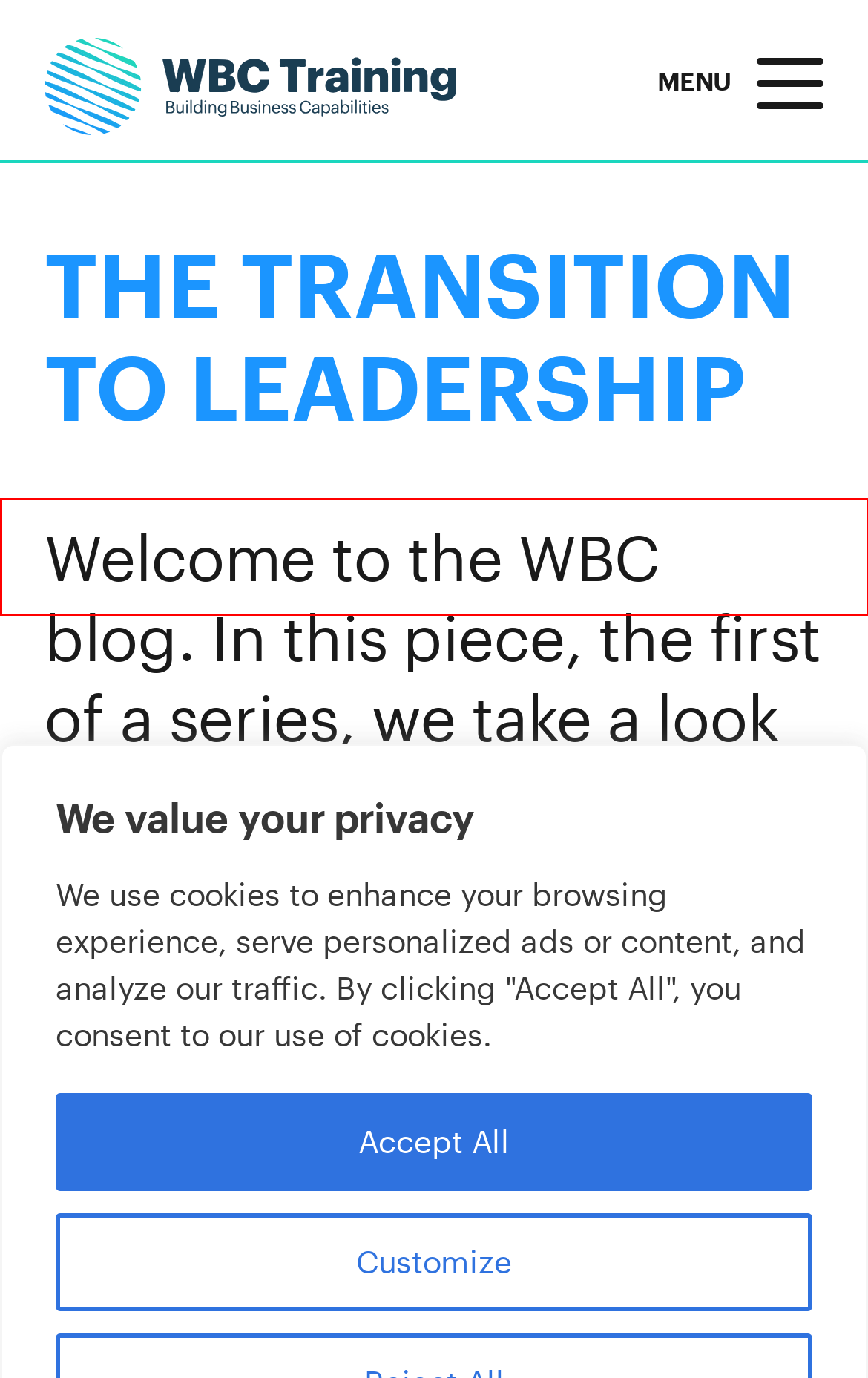Given a screenshot of a webpage with a red rectangle bounding box around a UI element, select the best matching webpage description for the new webpage that appears after clicking the highlighted element. The candidate descriptions are:
A. Insights & Webinars | WBC Training
B. One Page Guides | WBC Training
C. Case Studies | WBC Training
D. Contact Us | WBC Training
E. About Us | WBC Training
F. Our Services | WBC Training
G. White Papers | WBC Training
H. Hints & Tips | WBC Training

E